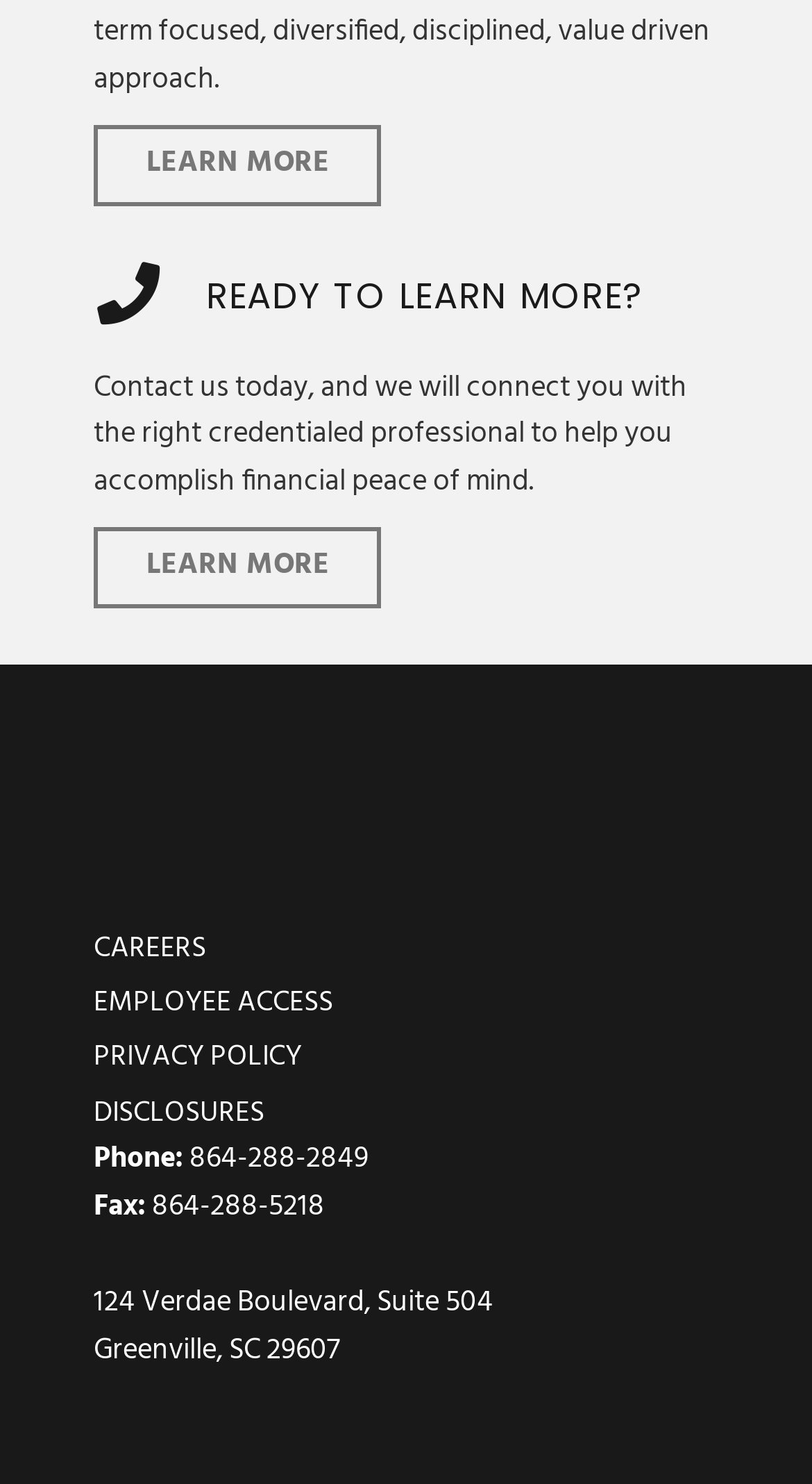What is the company name?
From the details in the image, provide a complete and detailed answer to the question.

The company name can be found in the link element with the text 'FinTrust Capital Advisors' which is also accompanied by an image with the same name, located at the bottom of the page.